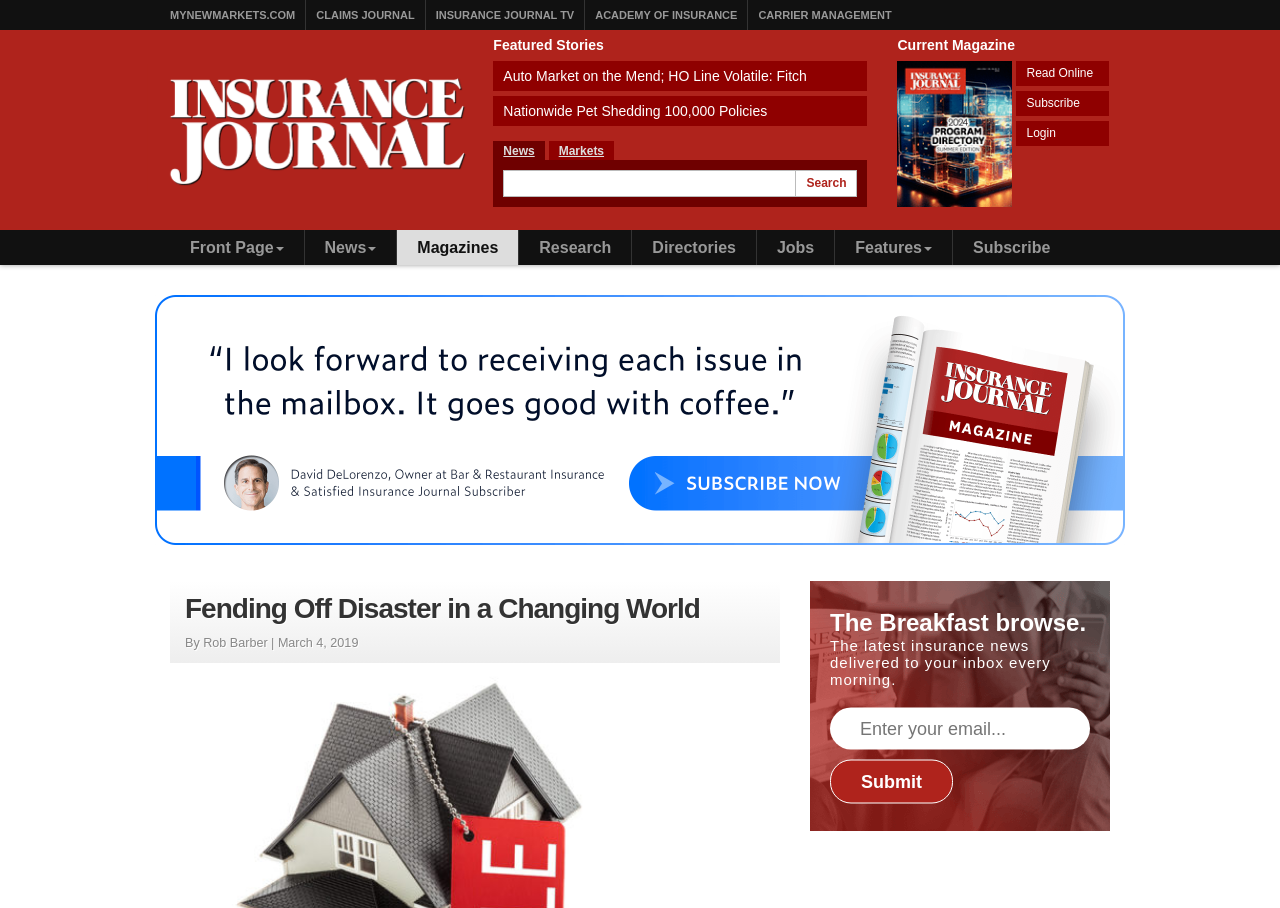Write an elaborate caption that captures the essence of the webpage.

The webpage appears to be a news website focused on the insurance industry. At the top, there are five links to different websites, including MYNEWMARKETS.COM, CLAIMS JOURNAL, and INSURANCE JOURNAL TV. Below these links, there is a larger link to "Insurance Journal - Property Casualty Industry News" with an accompanying image.

To the right of this link, there is a heading that reads "Featured Stories". Below this heading, there are two links to news articles, "Auto Market on the Mend; HO Line Volatile: Fitch" and "Nationwide Pet Shedding 100,000 Policies". 

Underneath these links, there is a horizontal tab list with three tabs: "News", "Markets", and an empty tab. The "News" tab is not selected, and it controls a search function. 

To the right of the tab list, there is a search bar with a "Search" button and a label that reads "Search News". 

Further down the page, there is a heading that reads "Current Magazine". Below this heading, there is a link to the current magazine with an accompanying image. There are also links to "Read Online", "Subscribe", and "Login" to the right of the magazine link.

On the left side of the page, there is a column of links to different sections of the website, including "Front Page", "News", "Magazines", "Research", "Directories", "Jobs", "Features", and "Subscribe".

In the main content area, there is an article titled "Fending Off Disaster in a Changing World" with a subheading that reads "By Rob Barber | March 4, 2019". The article appears to be the main focus of the page.